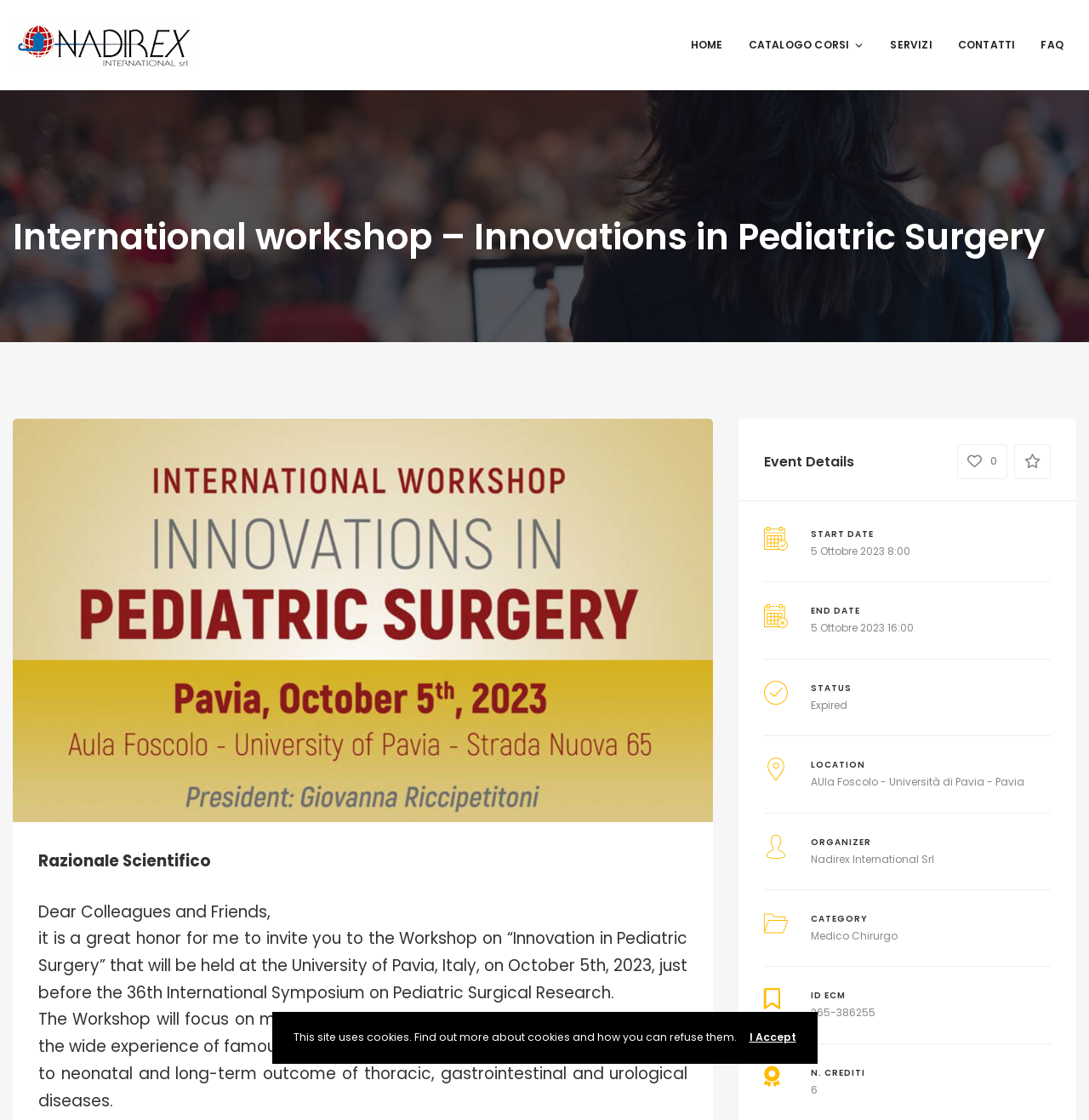Extract the bounding box coordinates for the UI element described as: "alt="Nadirex International"".

[0.012, 0.032, 0.18, 0.047]